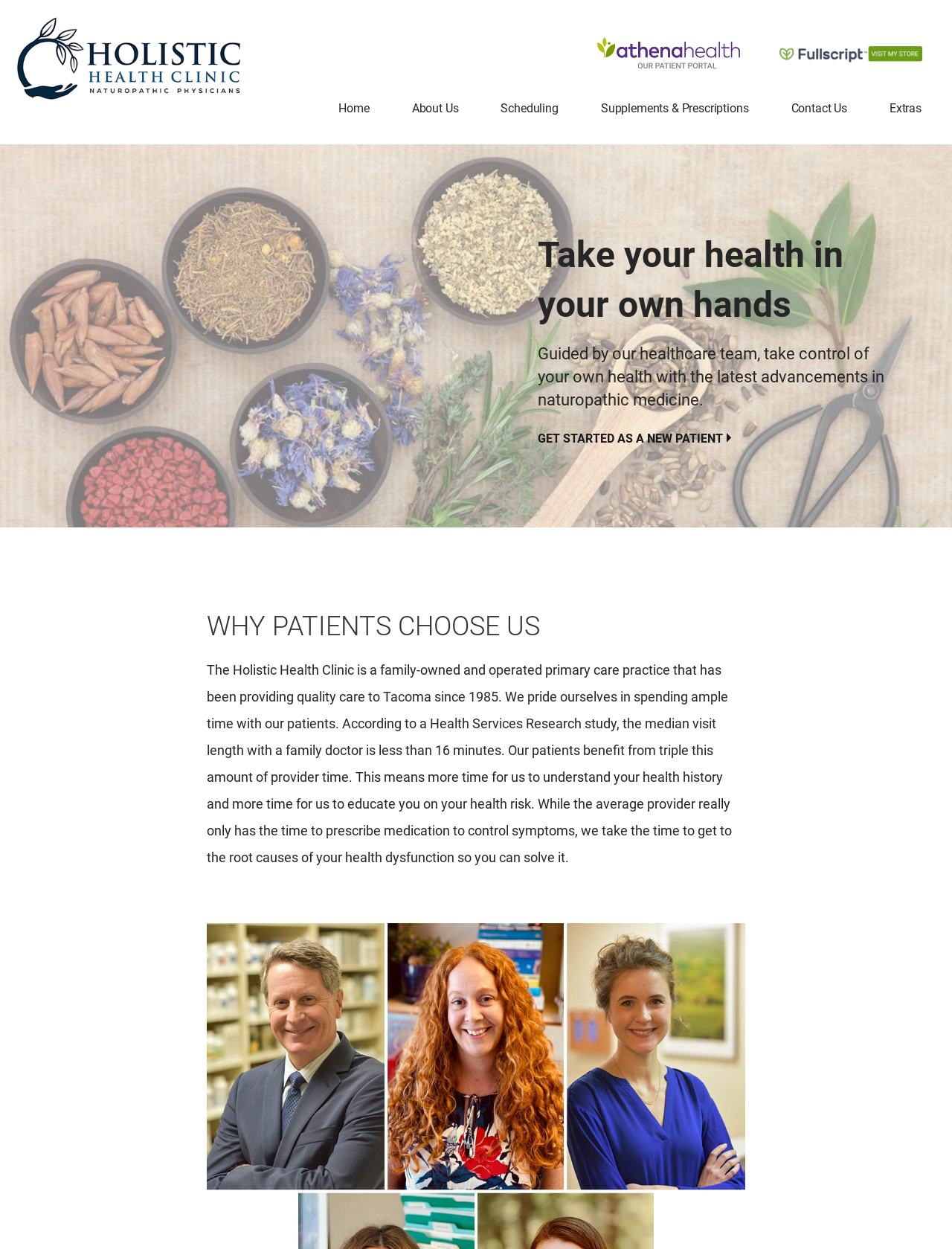Determine the bounding box coordinates (top-left x, top-left y, bottom-right x, bottom-right y) of the UI element described in the following text: title="Holistic Health Clinic - fullscript"

[0.78, 0.046, 0.969, 0.057]